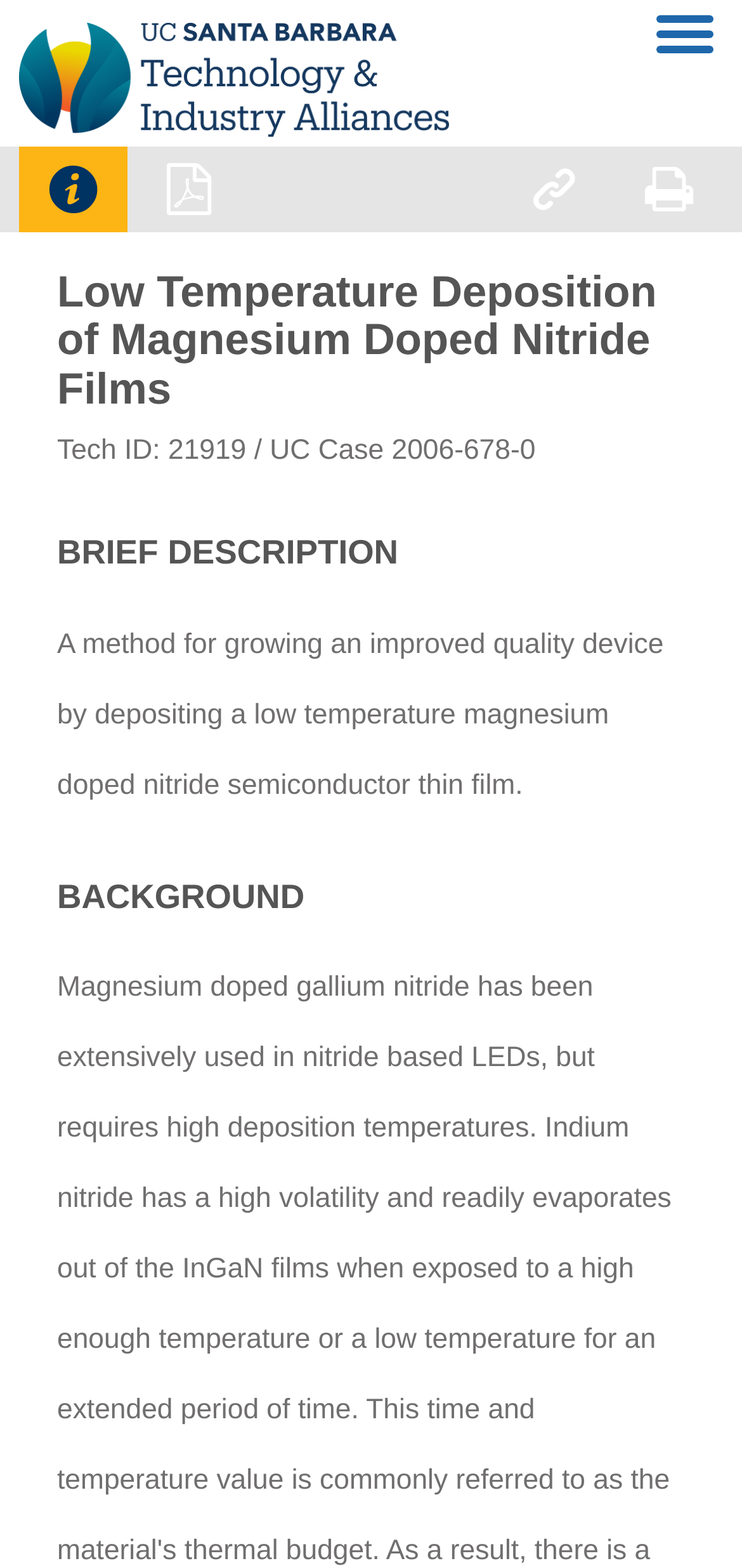Refer to the image and provide an in-depth answer to the question:
What is the case number of this technology?

The case number can be found in the static text element located next to the technology ID, which reads '/ UC Case 2006-678-0'.